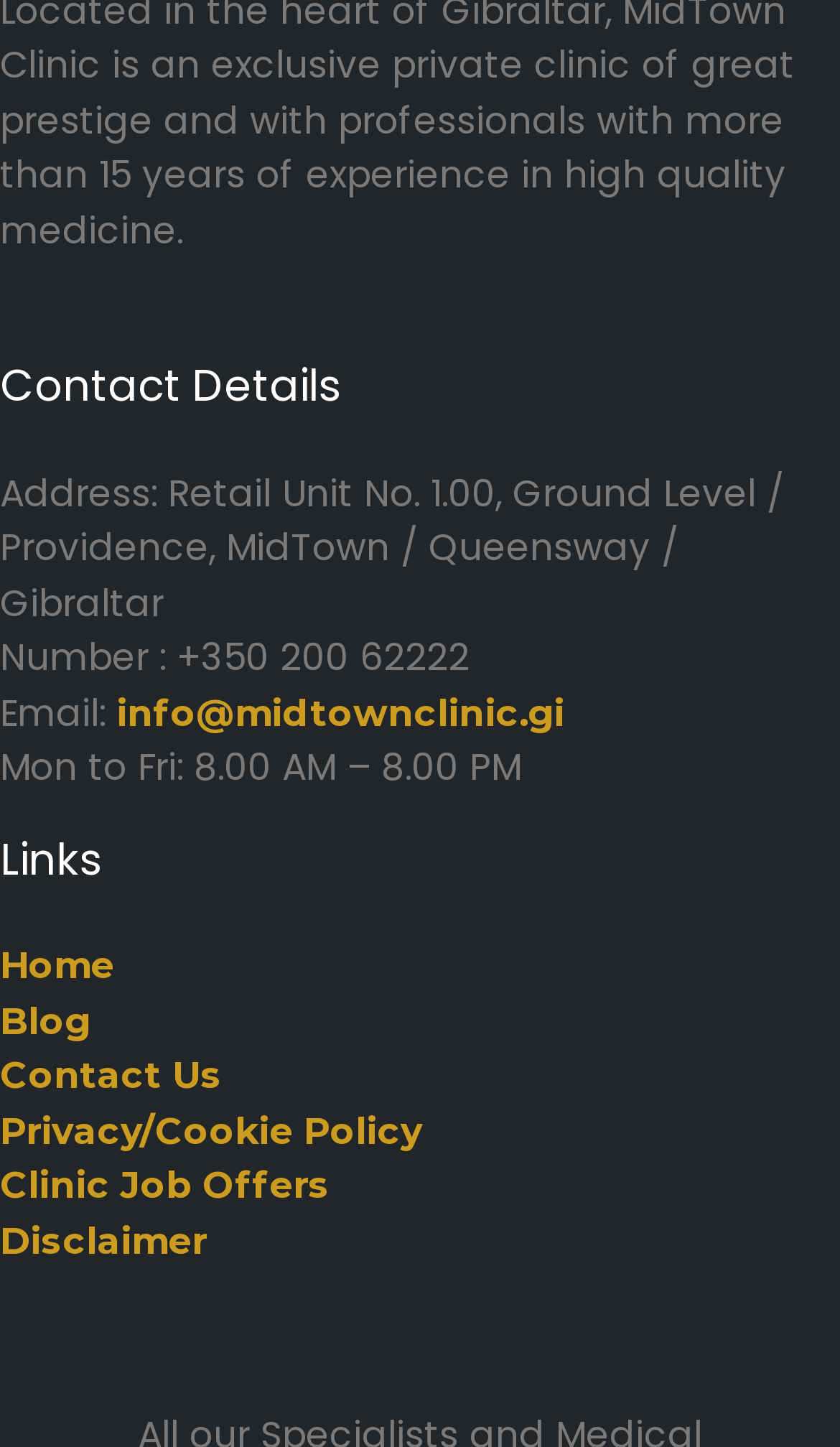Provide a single word or phrase to answer the given question: 
What is the clinic's email address?

info@midtownclinic.gi